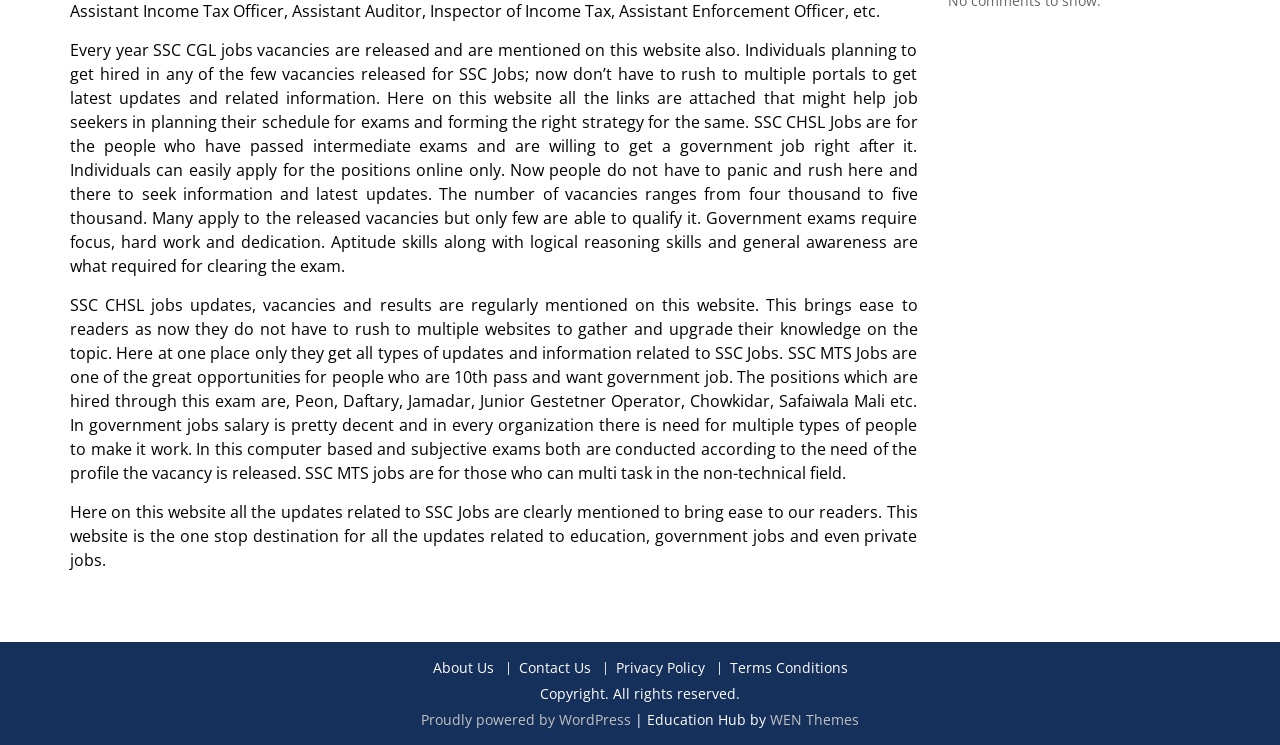Determine the bounding box coordinates in the format (top-left x, top-left y, bottom-right x, bottom-right y). Ensure all values are floating point numbers between 0 and 1. Identify the bounding box of the UI element described by: Terms Conditions

[0.561, 0.889, 0.67, 0.906]